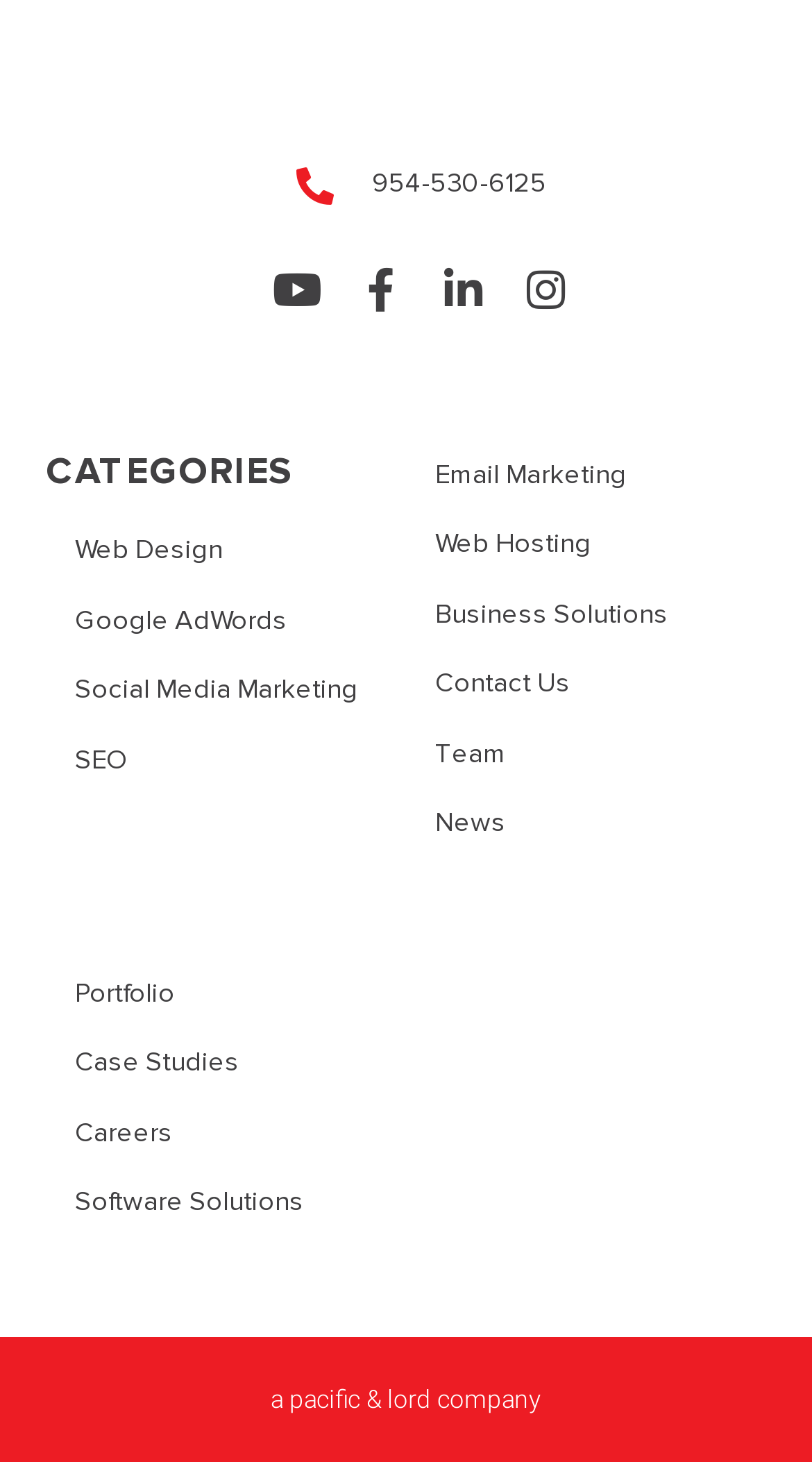Identify the bounding box coordinates of the section that should be clicked to achieve the task described: "Click the Phone link".

None